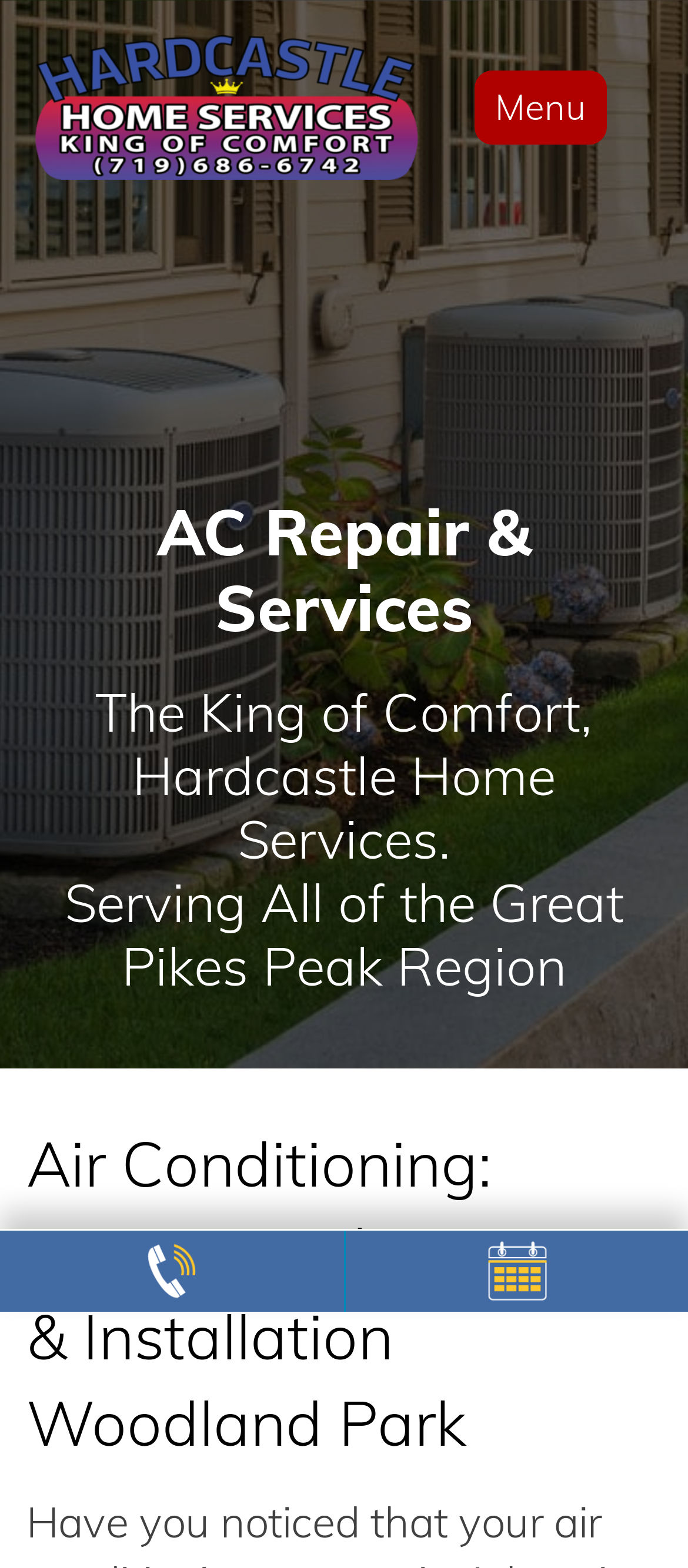Given the element description, predict the bounding box coordinates in the format (top-left x, top-left y, bottom-right x, bottom-right y), using floating point numbers between 0 and 1: parent_node: Home name="menucheck"

[0.0, 0.0, 0.033, 0.015]